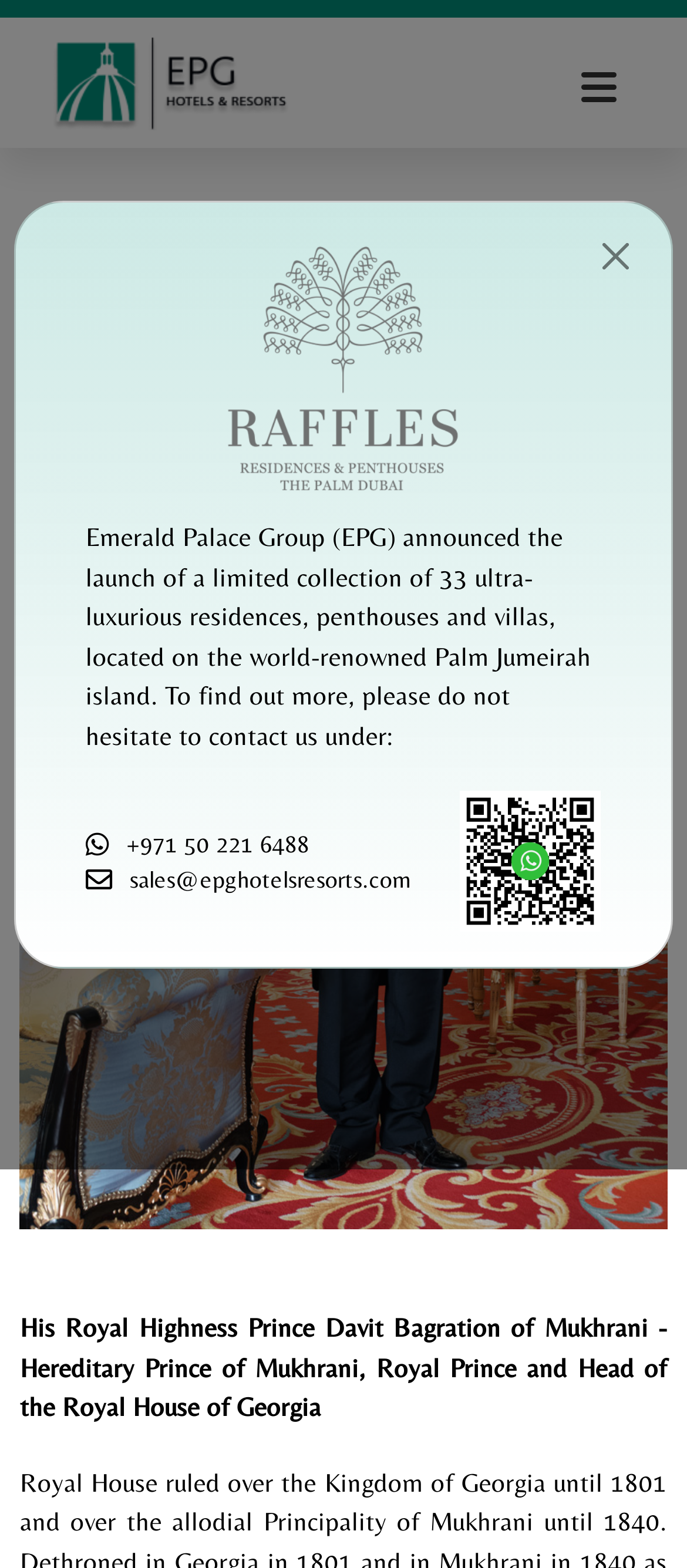How many residences are being launched?
Please provide an in-depth and detailed response to the question.

I found the answer by reading the text in the dialog element which mentions 'a limited collection of 33 ultra-luxurious residences, penthouses and villas'.